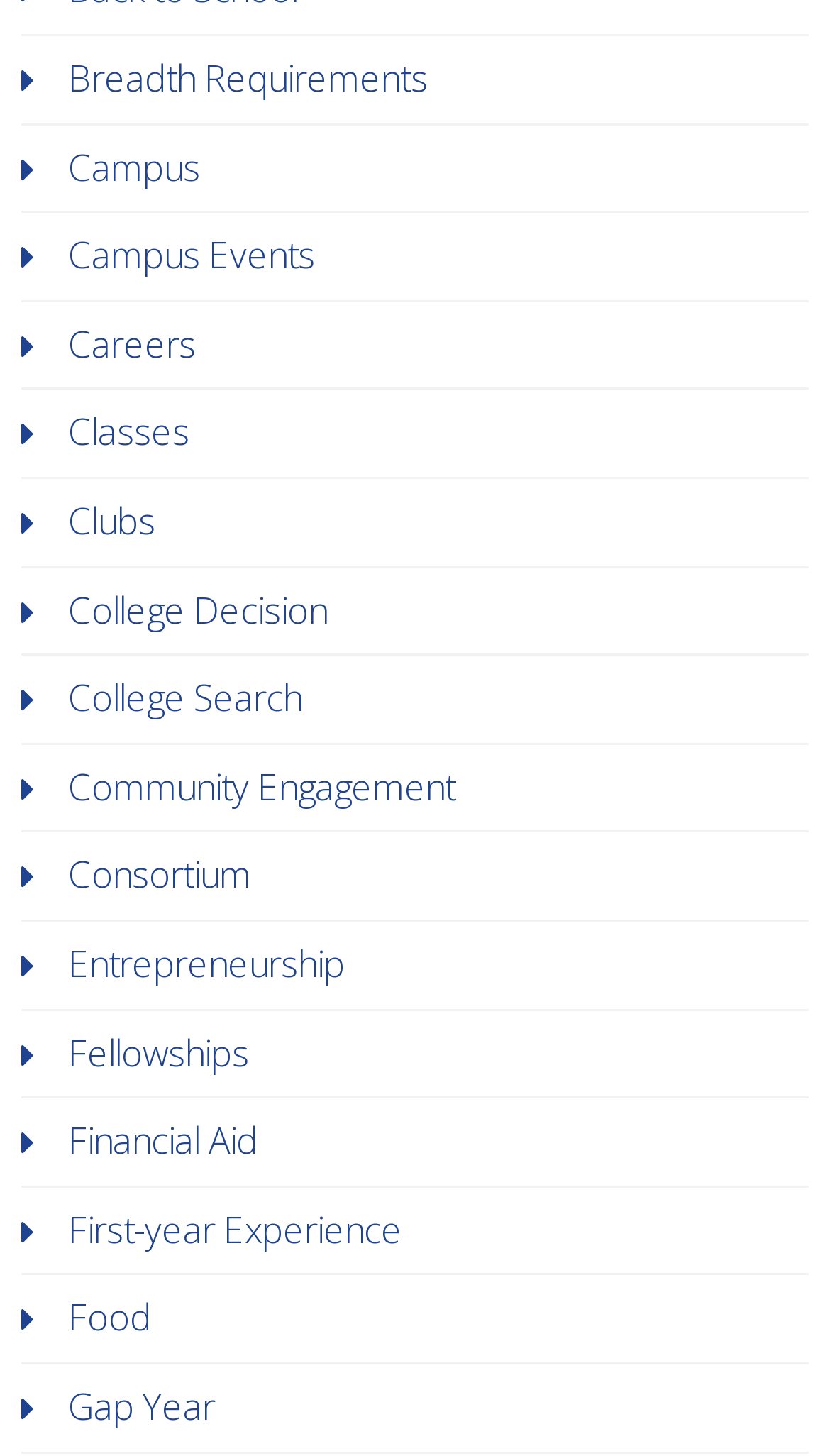How many links are there on the webpage? Examine the screenshot and reply using just one word or a brief phrase.

15